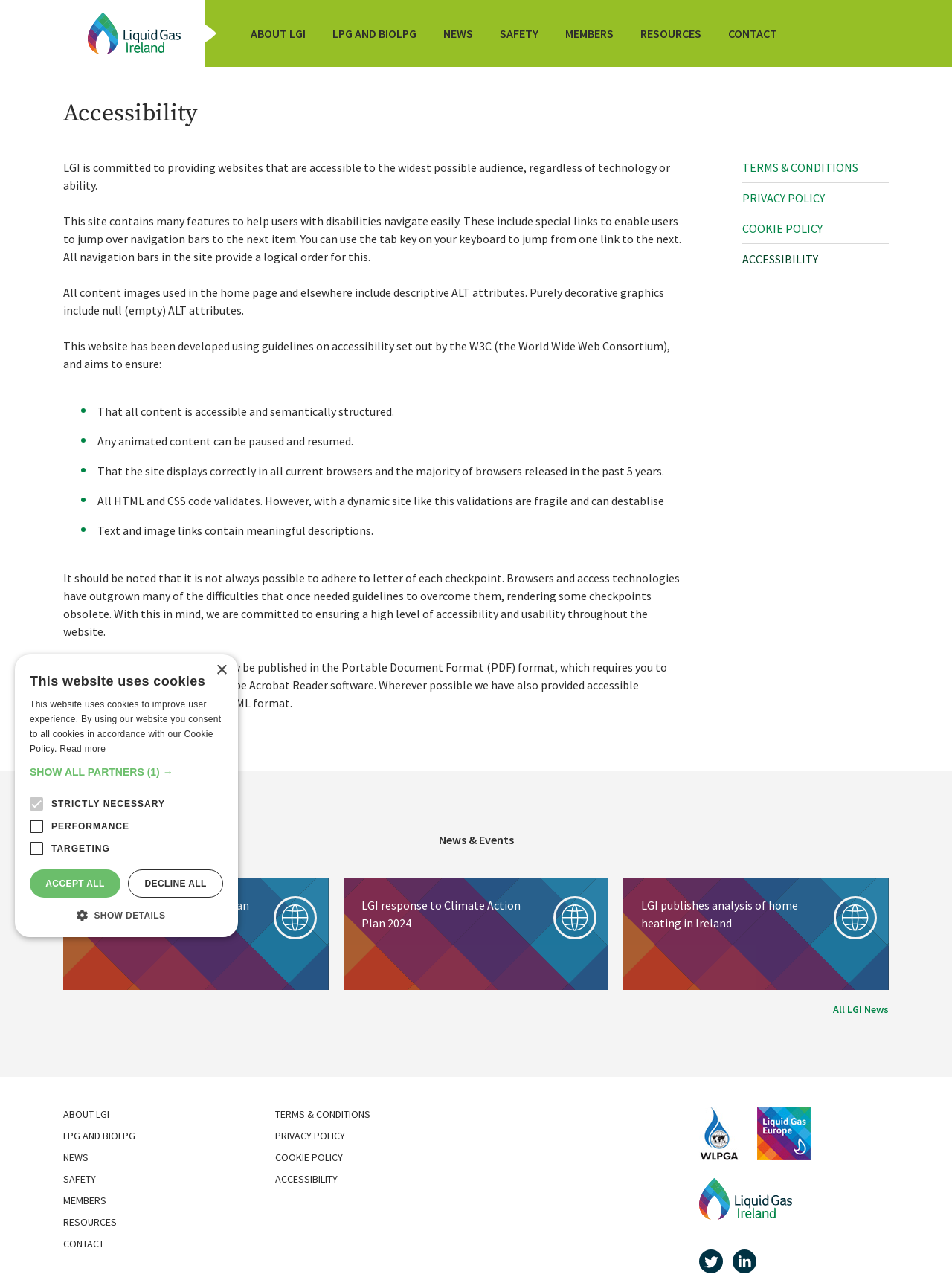From the given element description: "Advertising Settings", find the bounding box for the UI element. Provide the coordinates as four float numbers between 0 and 1, in the order [left, top, right, bottom].

[0.166, 0.726, 0.234, 0.746]